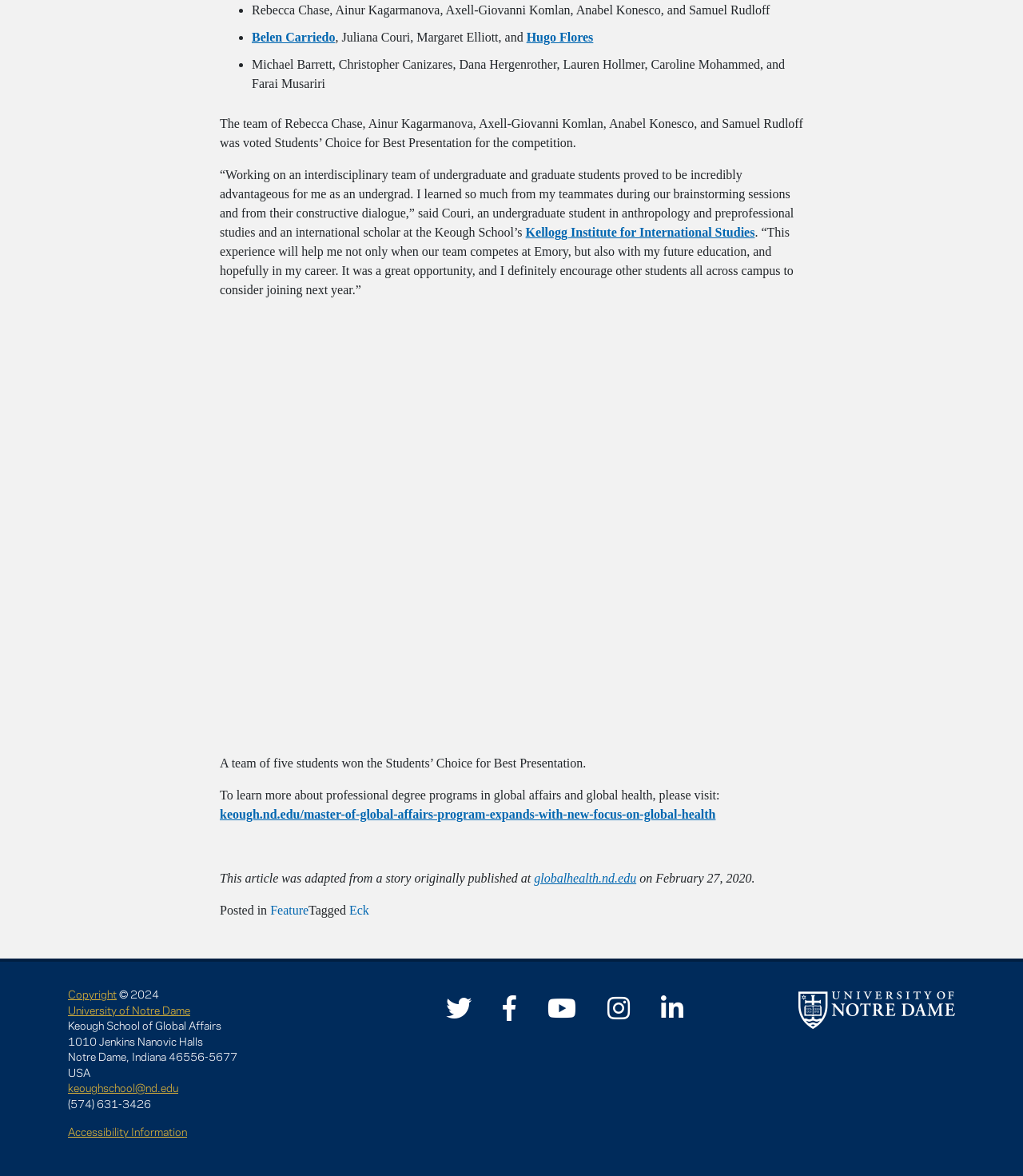What is the name of the program that the students won an award for?
Based on the screenshot, provide a one-word or short-phrase response.

Students’ Choice for Best Presentation